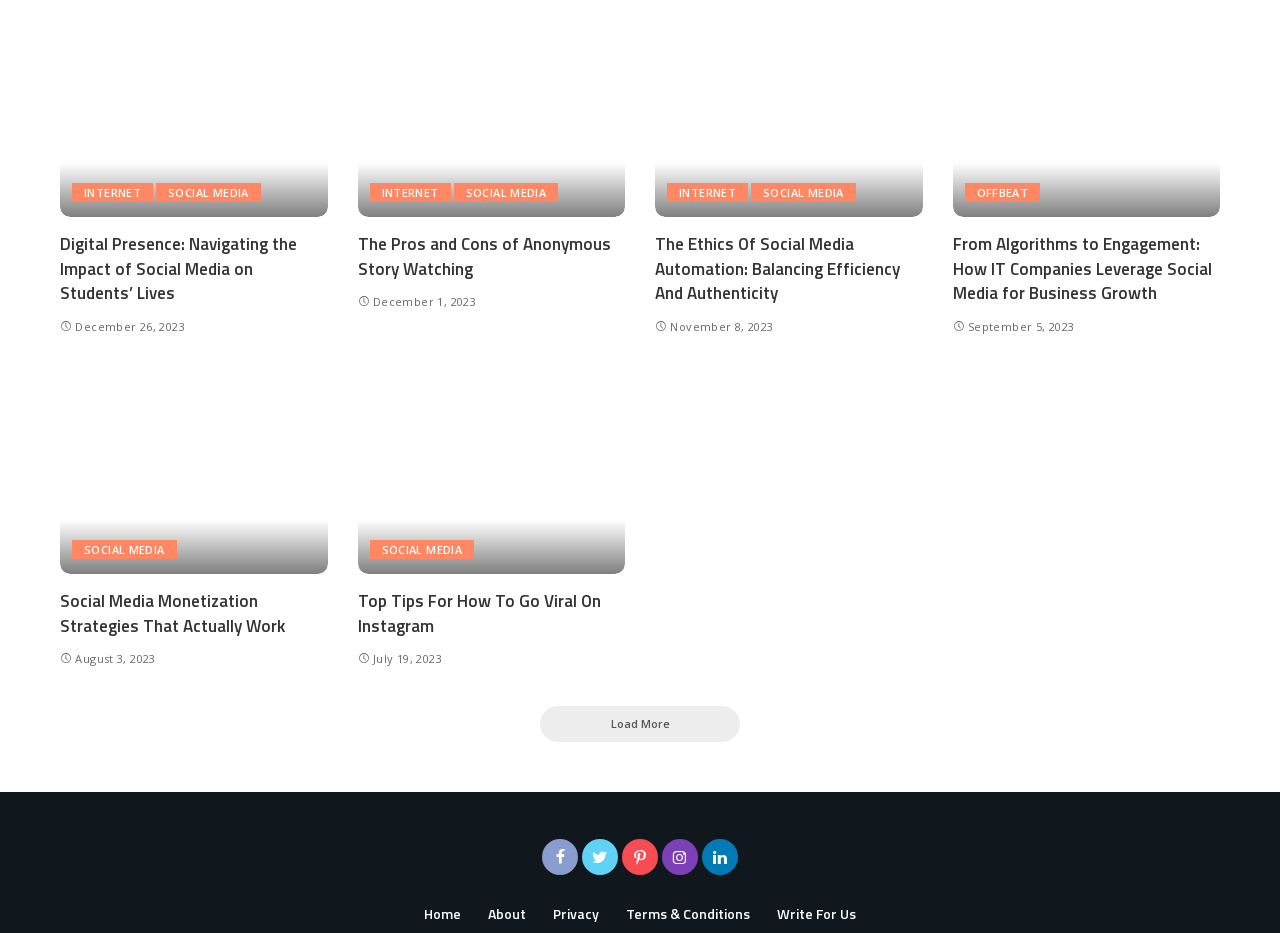Use the information in the screenshot to answer the question comprehensively: What is the date of the article 'The Ethics Of Social Media Automation: Balancing Efficiency And Authenticity'?

I found the article 'The Ethics Of Social Media Automation: Balancing Efficiency And Authenticity' on the webpage, and next to it, there is a date 'November 8, 2023'. This indicates that the article was published on this date.